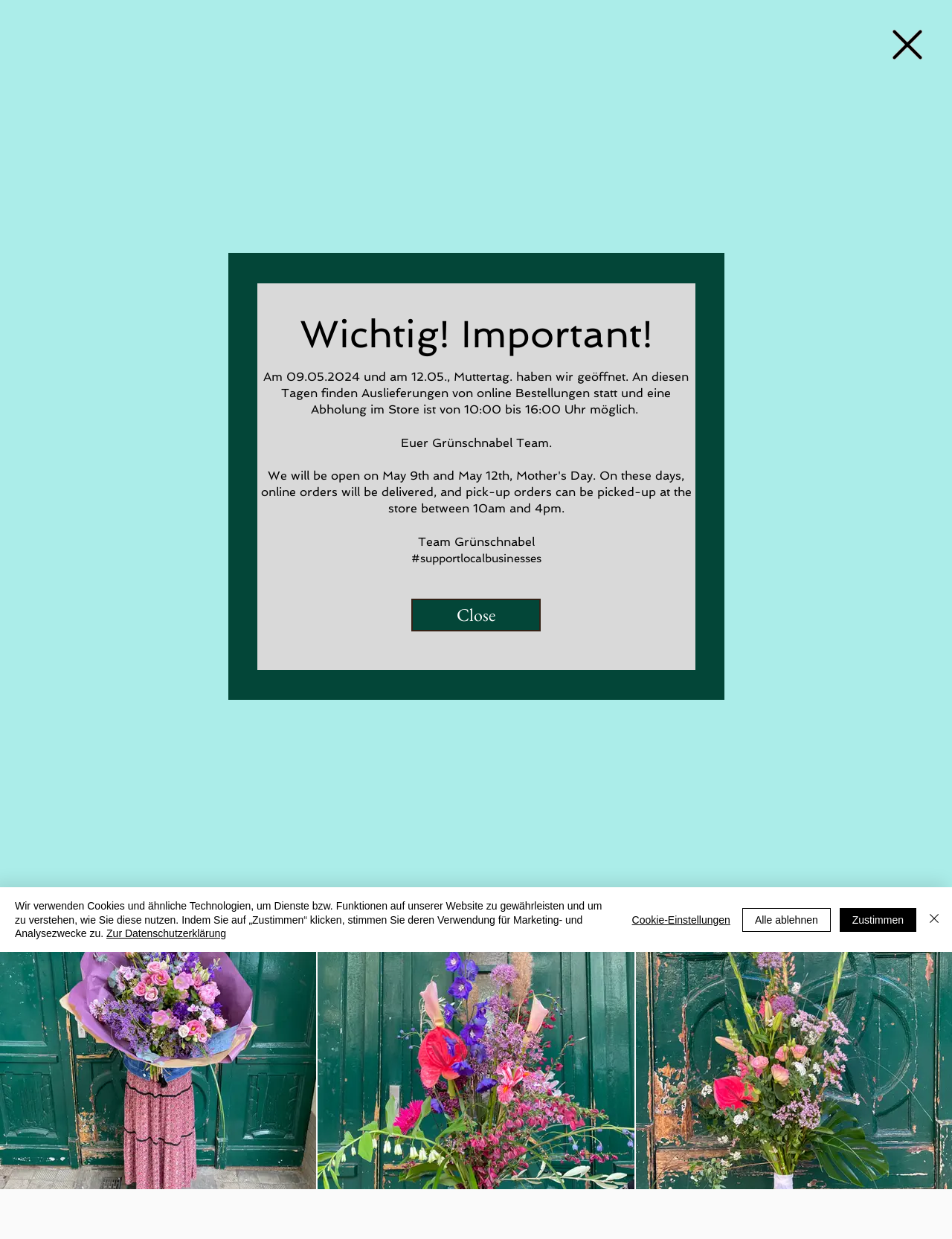What is the language of the website?
Relying on the image, give a concise answer in one word or a brief phrase.

English